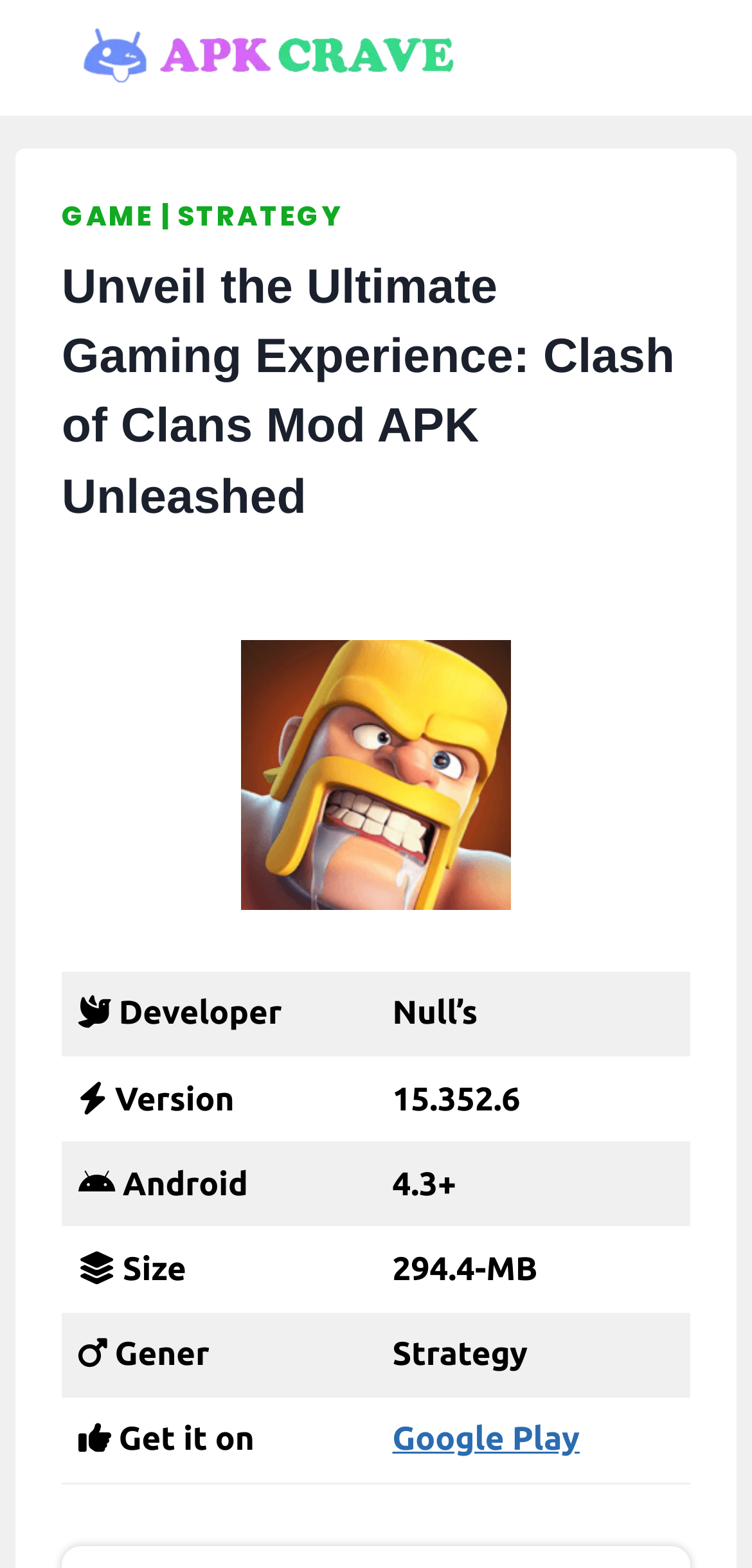What type of game is Clash of Clans?
Give a thorough and detailed response to the question.

I determined this by looking at the table on the webpage, which lists the game's details. In the 'Gener' row, the value is 'Strategy', indicating that Clash of Clans is a strategy game.